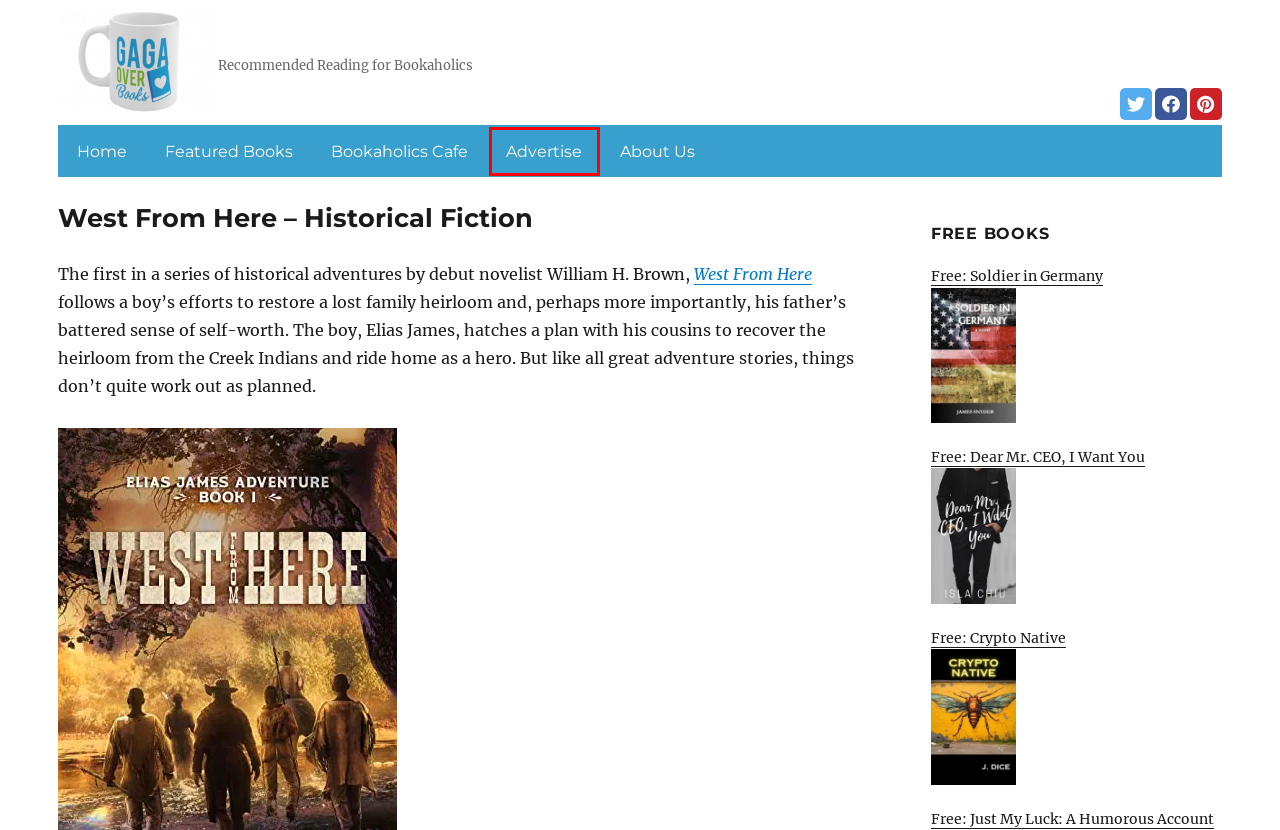Given a webpage screenshot with a red bounding box around a UI element, choose the webpage description that best matches the new webpage after clicking the element within the bounding box. Here are the candidates:
A. Feature Books for Bookaholics | Gagaoverbooks.com
B. Free: Crypto Native | Gagaoverbooks.com
C. Free: Dear Mr. CEO, I Want You | Gagaoverbooks.com
D. How to promote your book | Gagaoverbooks.com
E. About Us - Gaga Over Books | Gagaoverbooks.com
F. 5 Signs That Your Are a Bookaholic | Gagaoverbooks.com
G. Free: Soldier in Germany | Gagaoverbooks.com
H. Amazon.com

D